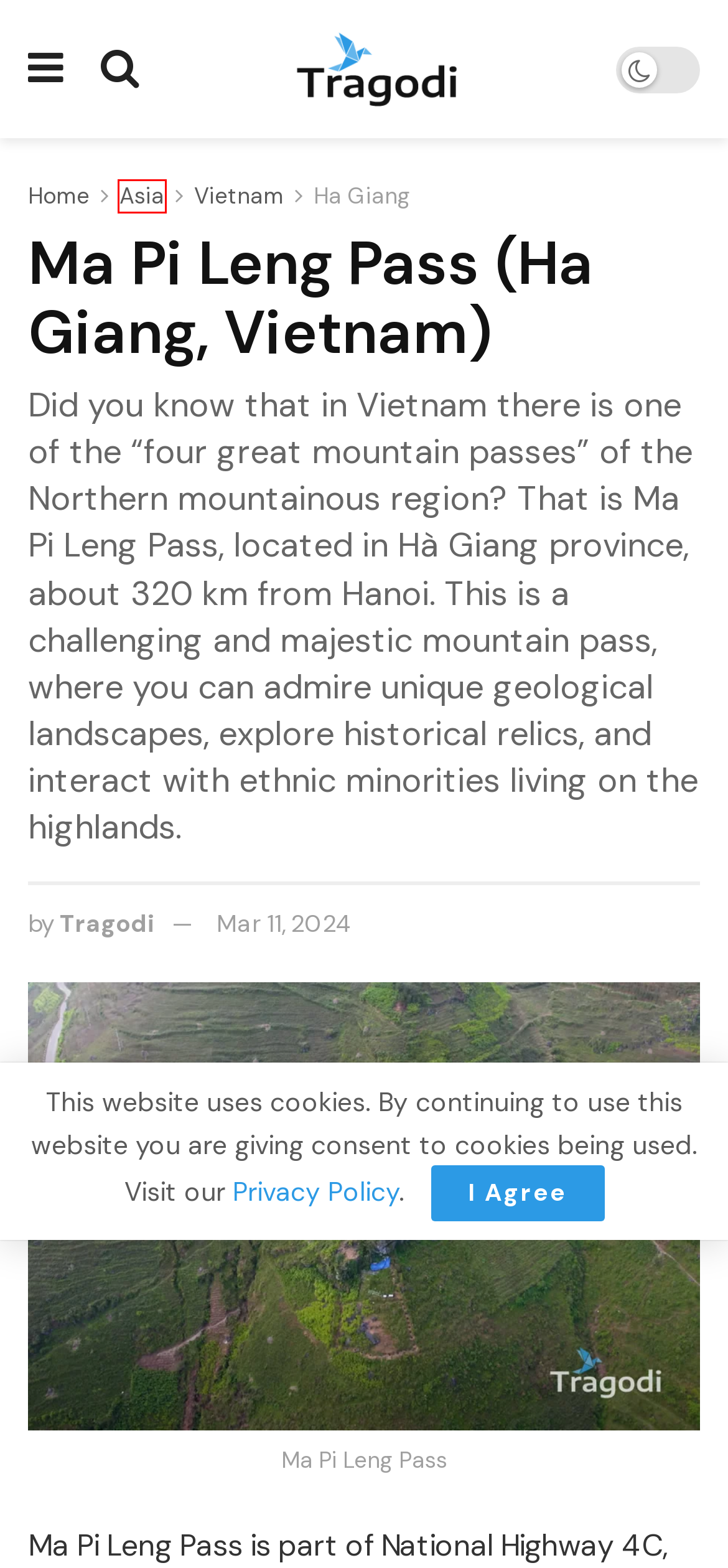You have a screenshot showing a webpage with a red bounding box highlighting an element. Choose the webpage description that best fits the new webpage after clicking the highlighted element. The descriptions are:
A. Asian Travel Countries - Tours, Hotels, Destinations - Tragodi
B. Vietnam Travel, Tours, Hotels, Cuisine, Destinations - Tragodi
C. Ha Giang Travel Guide - Tragodi
D. Ha Giang Vietnam Travel, Loop Tours, Hotels, Cuisine - Tragodi
E. Ha Giang attractions - Tragodi
F. Tragodi - Travel Guide For The Global Community
G. Tragodi - Tragodi
H. Privacy Policy - Tragodi

A